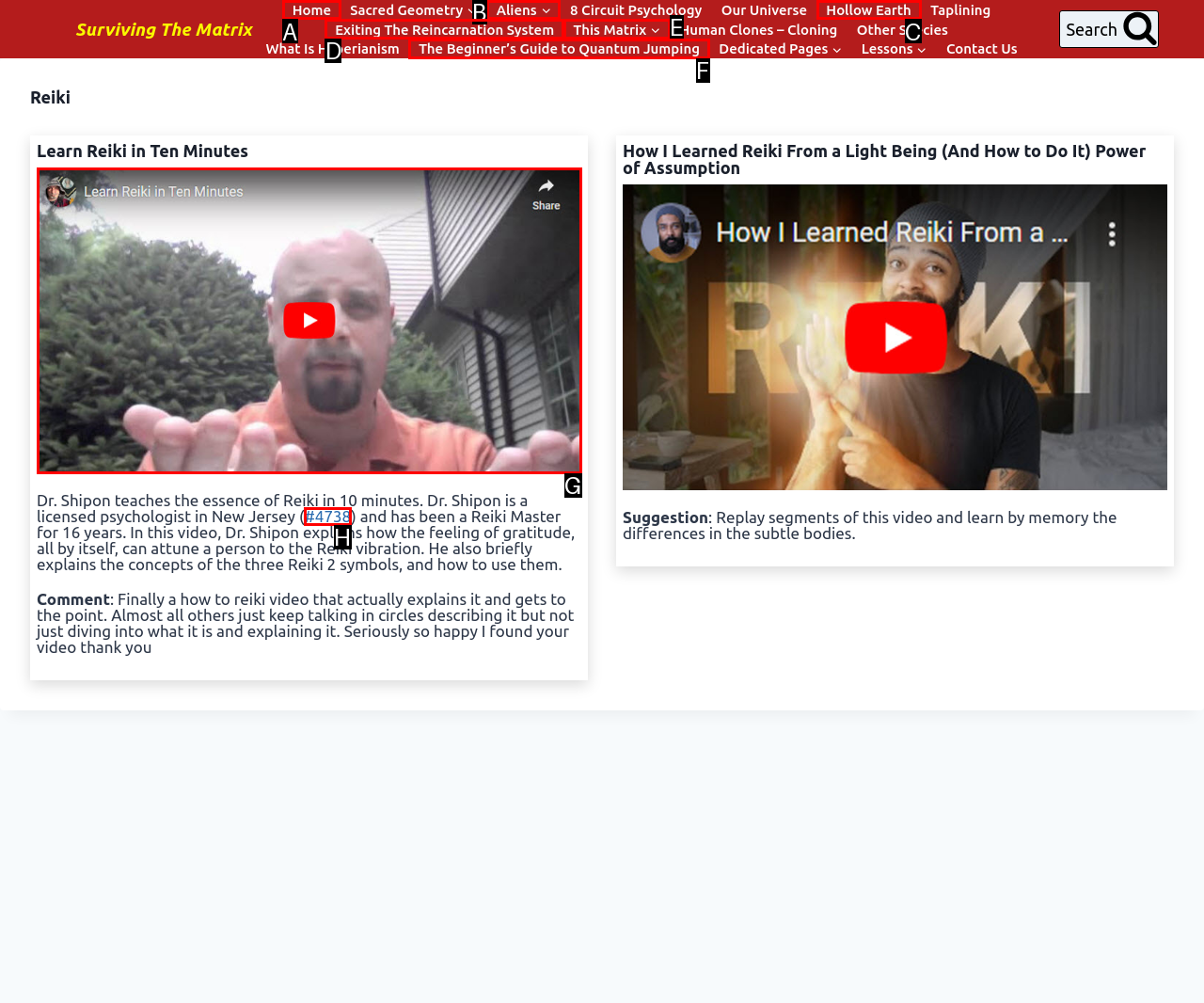Looking at the description: AliensExpand, identify which option is the best match and respond directly with the letter of that option.

B